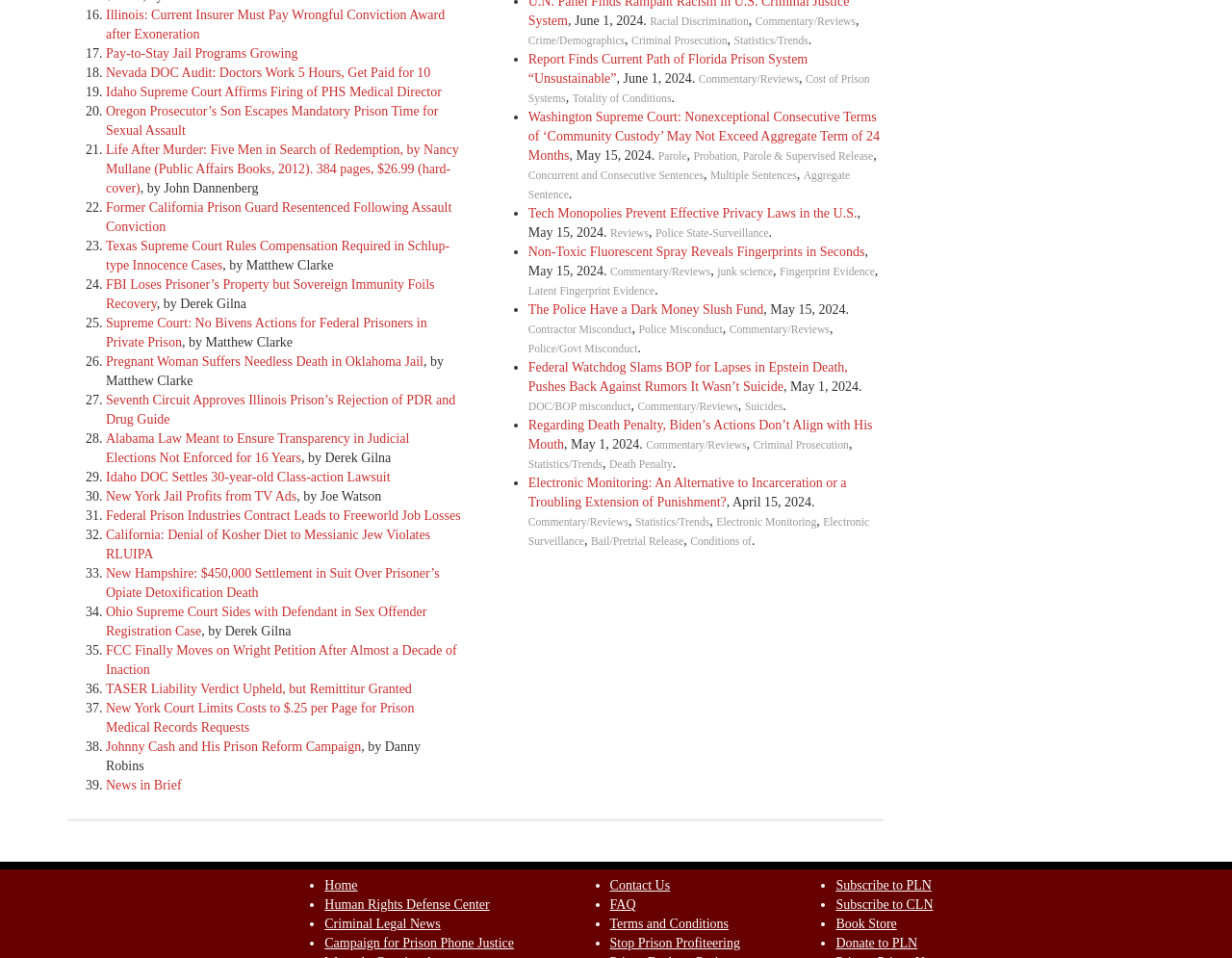Find the bounding box coordinates of the element you need to click on to perform this action: 'Click on 'Illinois: Current Insurer Must Pay Wrongful Conviction Award after Exoneration''. The coordinates should be represented by four float values between 0 and 1, in the format [left, top, right, bottom].

[0.086, 0.008, 0.361, 0.044]